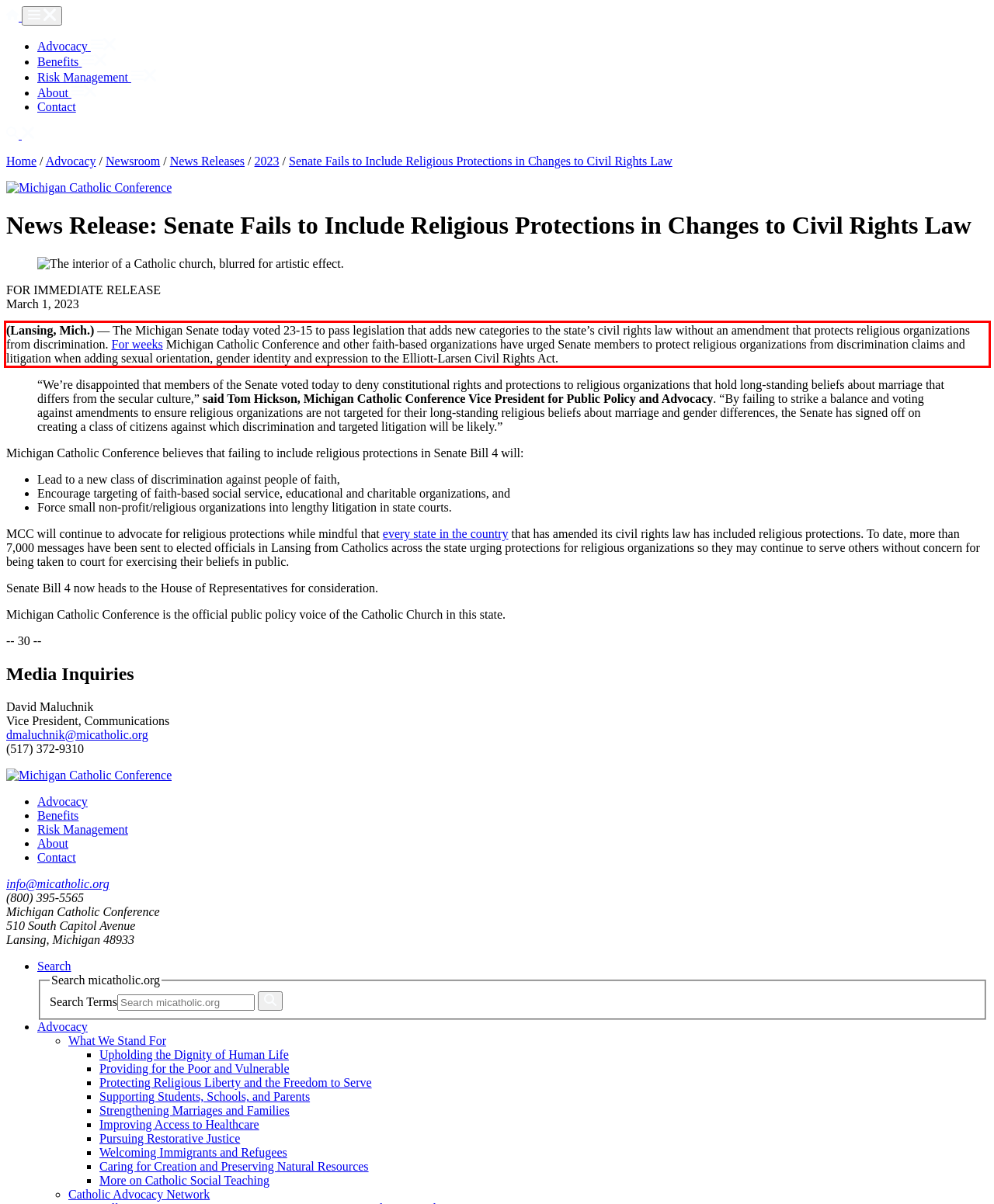Identify and extract the text within the red rectangle in the screenshot of the webpage.

(Lansing, Mich.) — The Michigan Senate today voted 23-15 to pass legislation that adds new categories to the state’s civil rights law without an amendment that protects religious organizations from discrimination. For weeks Michigan Catholic Conference and other faith-based organizations have urged Senate members to protect religious organizations from discrimination claims and litigation when adding sexual orientation, gender identity and expression to the Elliott-Larsen Civil Rights Act.